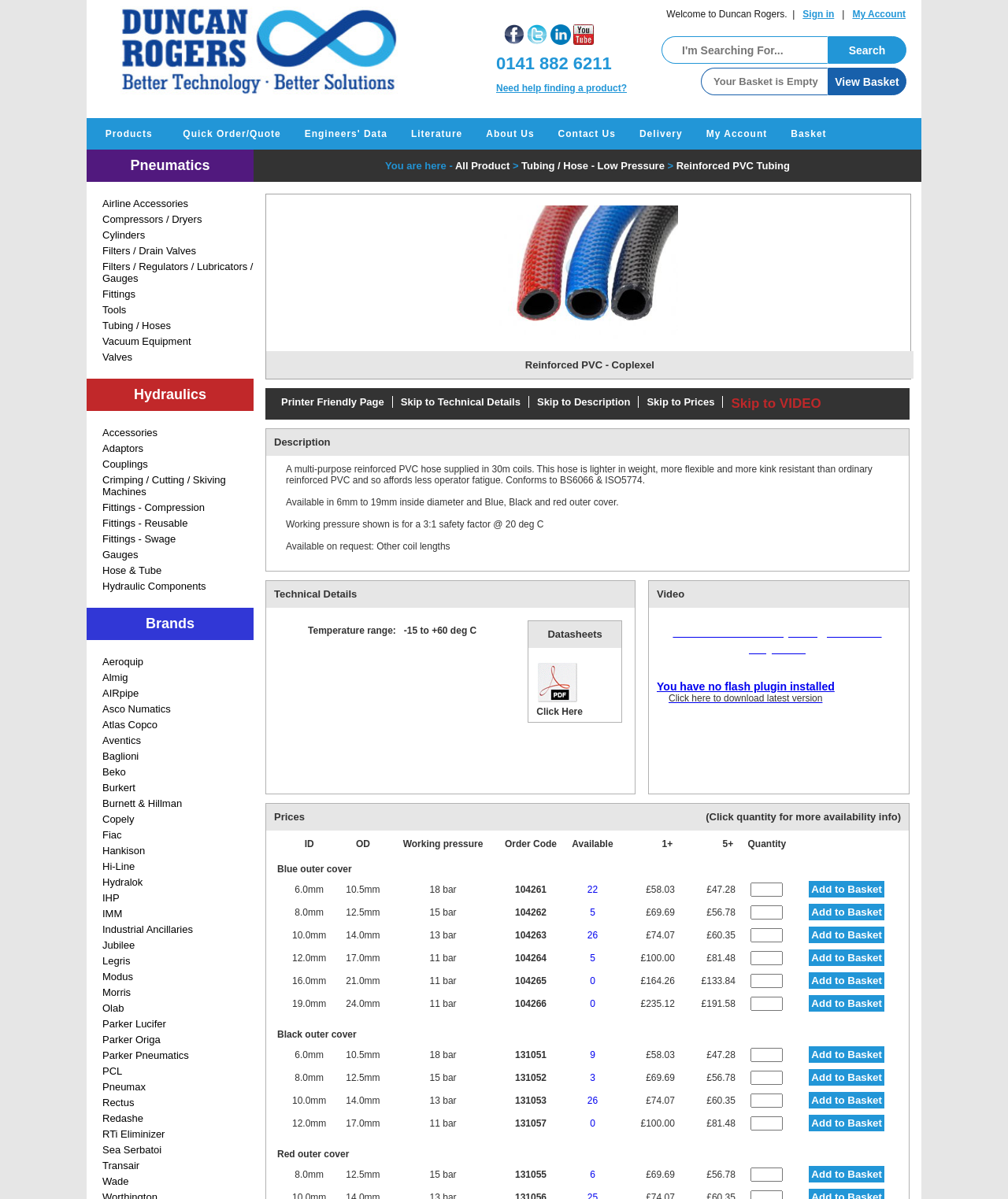Using the element description: "Financial inclusion", determine the bounding box coordinates. The coordinates should be in the format [left, top, right, bottom], with values between 0 and 1.

None